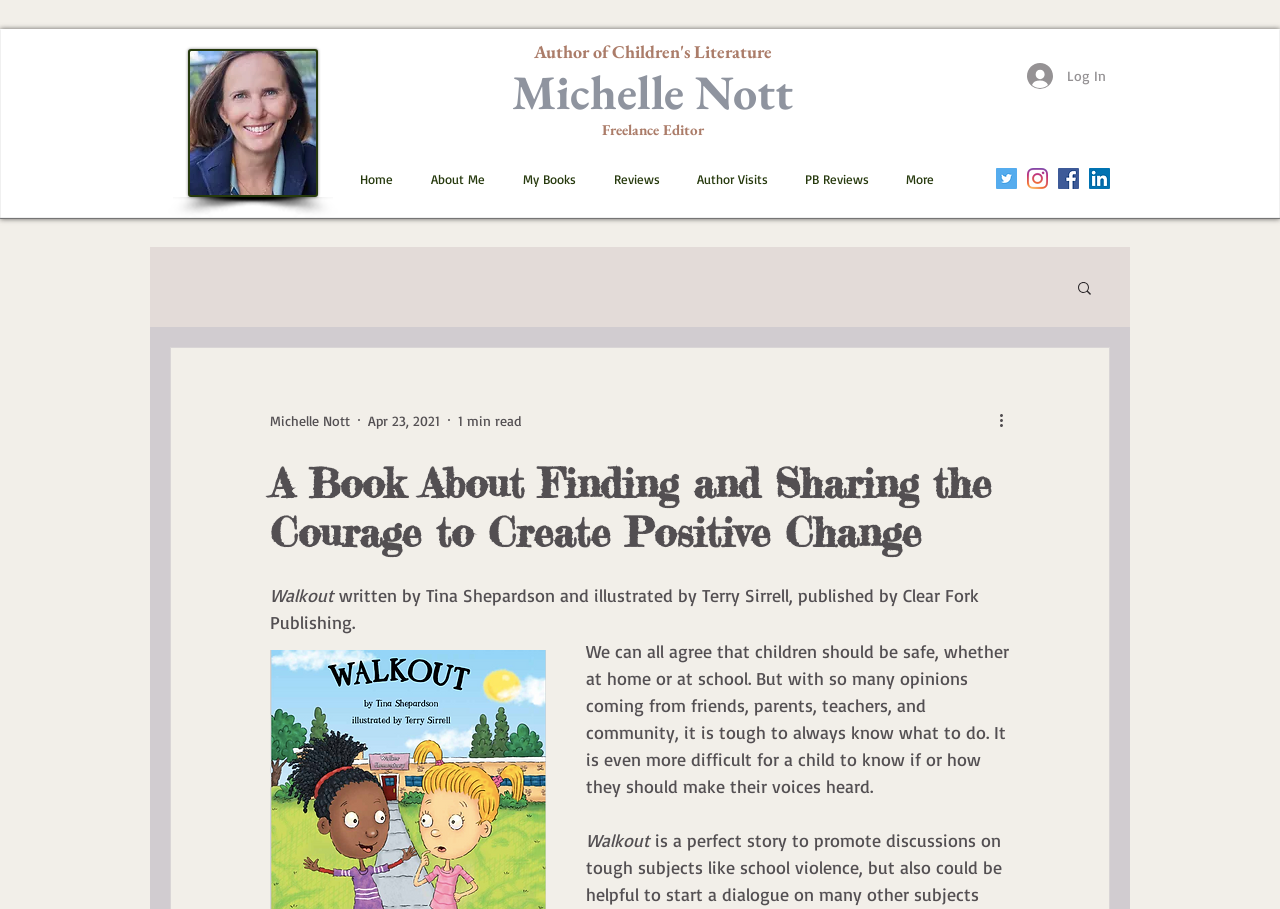Bounding box coordinates are given in the format (top-left x, top-left y, bottom-right x, bottom-right y). All values should be floating point numbers between 0 and 1. Provide the bounding box coordinate for the UI element described as: Home

[0.26, 0.172, 0.316, 0.222]